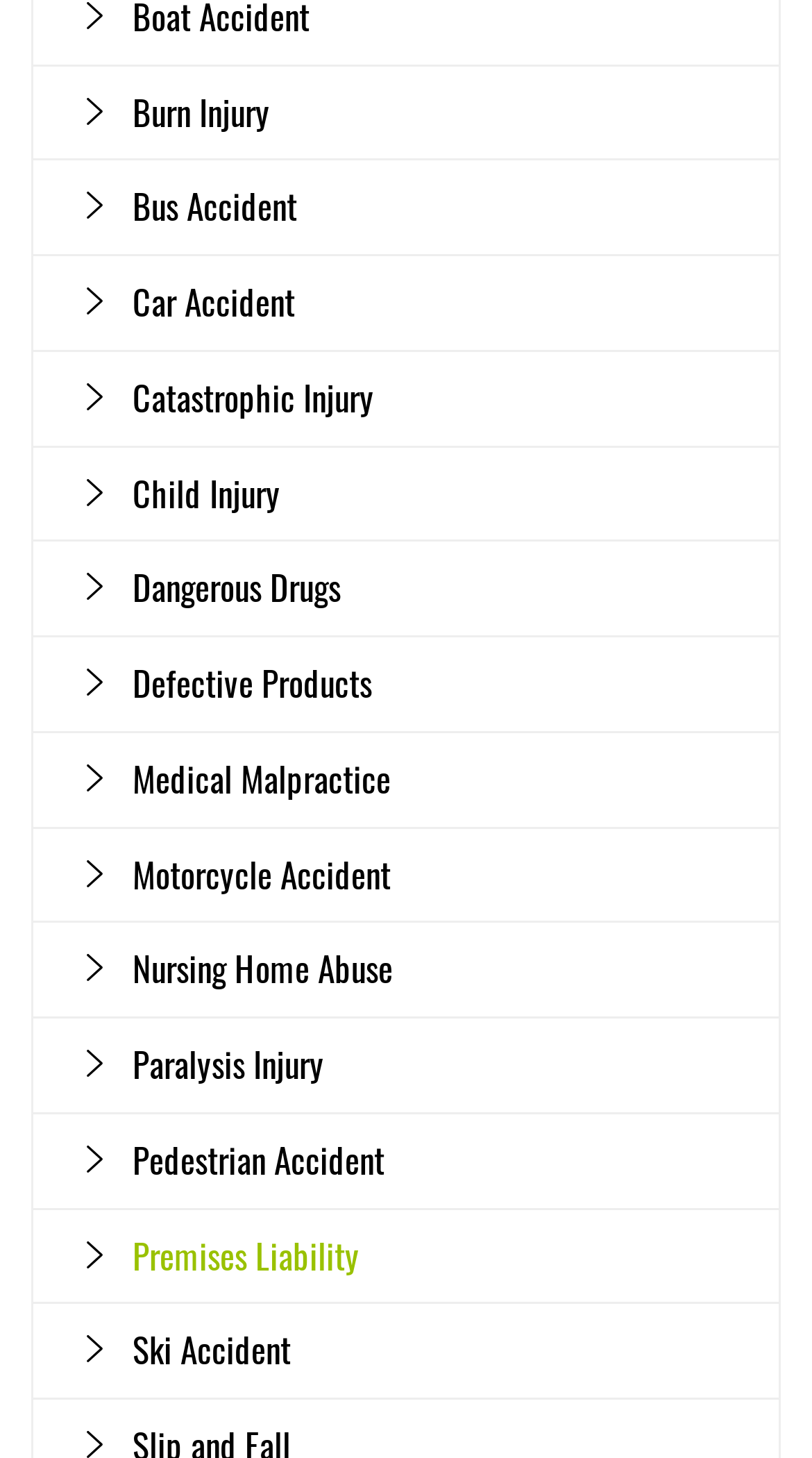What is the last injury type listed?
Relying on the image, give a concise answer in one word or a brief phrase.

Ski Accident